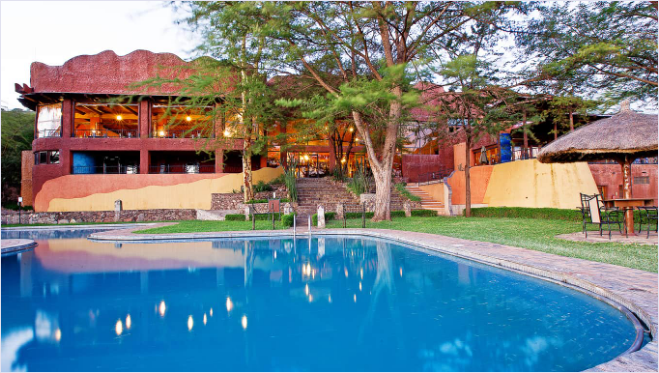Deliver an in-depth description of the image, highlighting major points.

The image showcases the Serengeti Sopa Lodge, a stunning architectural marvel situated in the breathtaking landscapes of Tanzania’s Serengeti National Park. The lodge is designed to reflect the rich cultural heritage of local communities, featuring a distinct red and ochre façade that harmonizes with the natural surroundings. In the foreground, a serene swimming pool reflects the calming blue of the sky, inviting guests to relax and unwind.

Surrounding the lodge are lush green lawns and well-maintained gardens, adding to the tranquil atmosphere. The setting is complemented by tall trees that provide shade, enhancing the natural beauty of this oasis. Guests can expect to enjoy not only magnificent views of the expansive Serengeti plains but also a harmonious blend of luxury and wilderness, where interaction with rare wildlife is a hallmark of the experience.

The lodge's open-sided restaurant offers an inviting space for meals, with panoramic views of the landscape and opportunities to observe wildlife at the nearby waterhole, making each dining experience truly memorable. The combination of exceptional cuisine, warm hospitality, and the enchanting sounds of the African wilderness creates an unforgettable escape into nature's splendor.